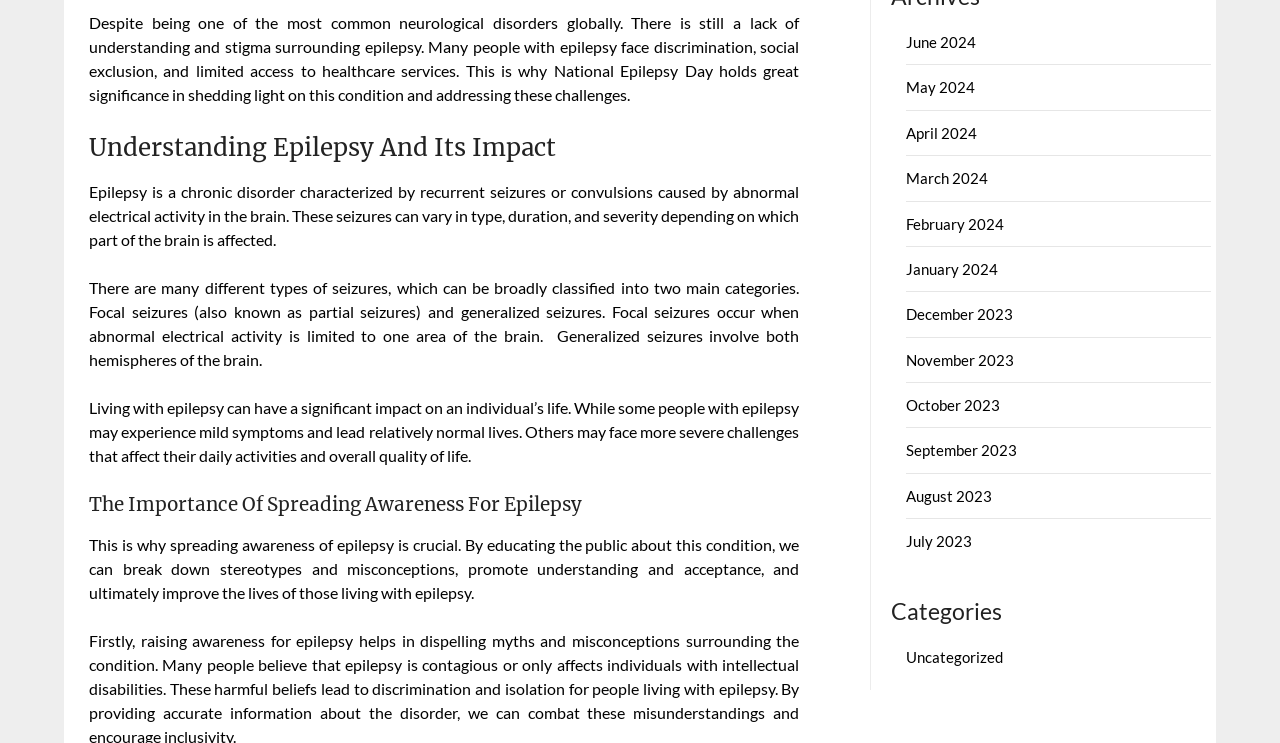Please pinpoint the bounding box coordinates for the region I should click to adhere to this instruction: "Click on June 2024".

[0.708, 0.044, 0.763, 0.069]